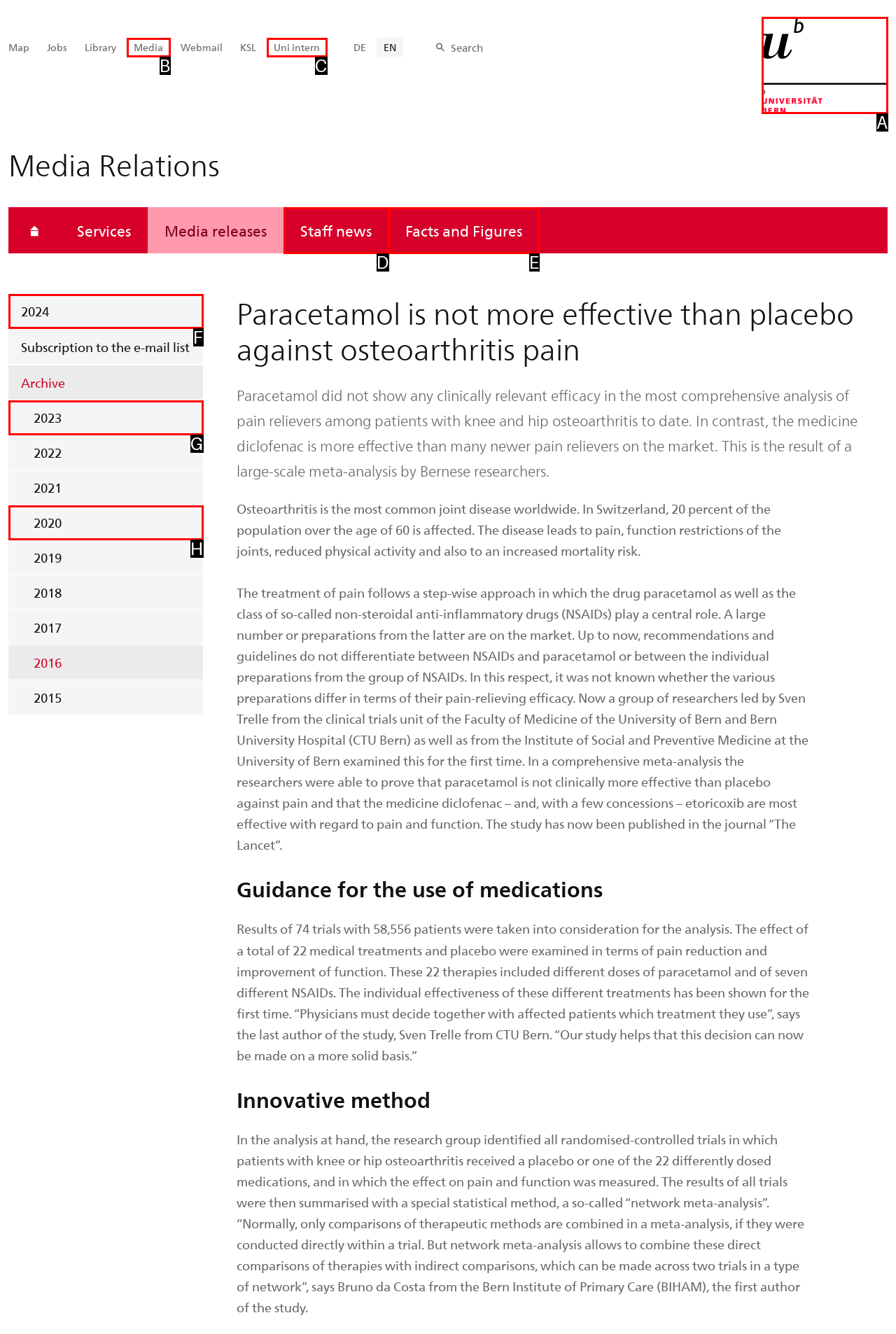Select the HTML element that best fits the description: 2020
Respond with the letter of the correct option from the choices given.

H